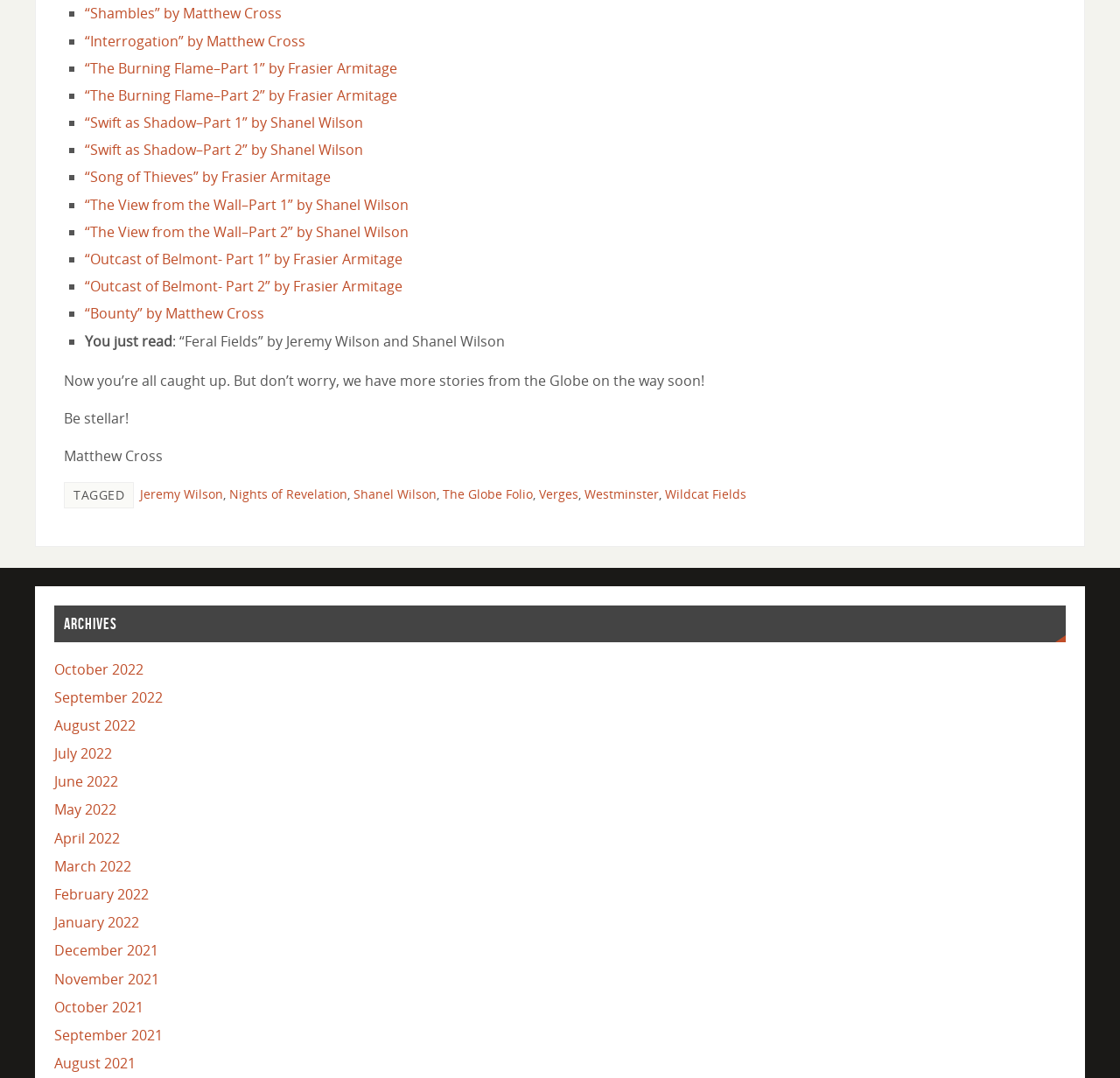Identify the bounding box for the given UI element using the description provided. Coordinates should be in the format (top-left x, top-left y, bottom-right x, bottom-right y) and must be between 0 and 1. Here is the description: February 2022

[0.048, 0.821, 0.133, 0.838]